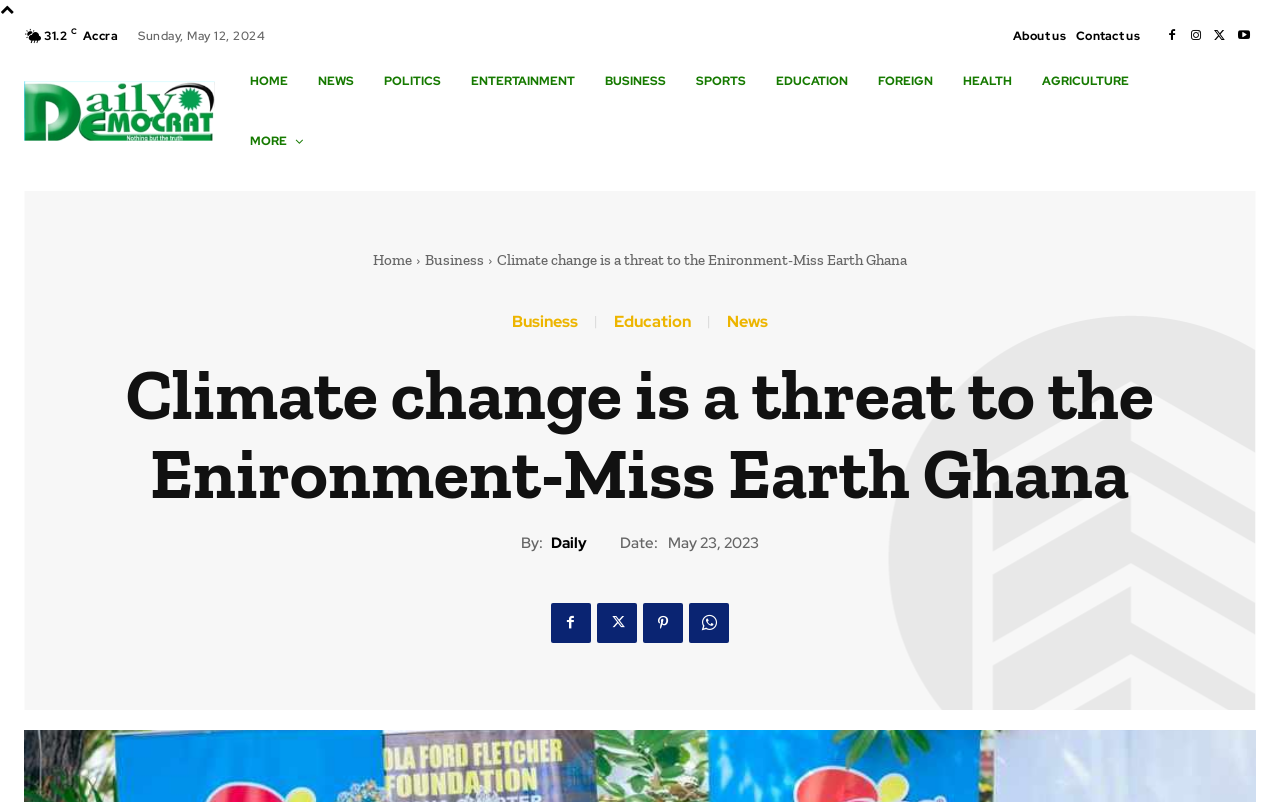Please identify the bounding box coordinates of the region to click in order to complete the task: "Go to the 'NEWS' section". The coordinates must be four float numbers between 0 and 1, specified as [left, top, right, bottom].

[0.237, 0.064, 0.288, 0.138]